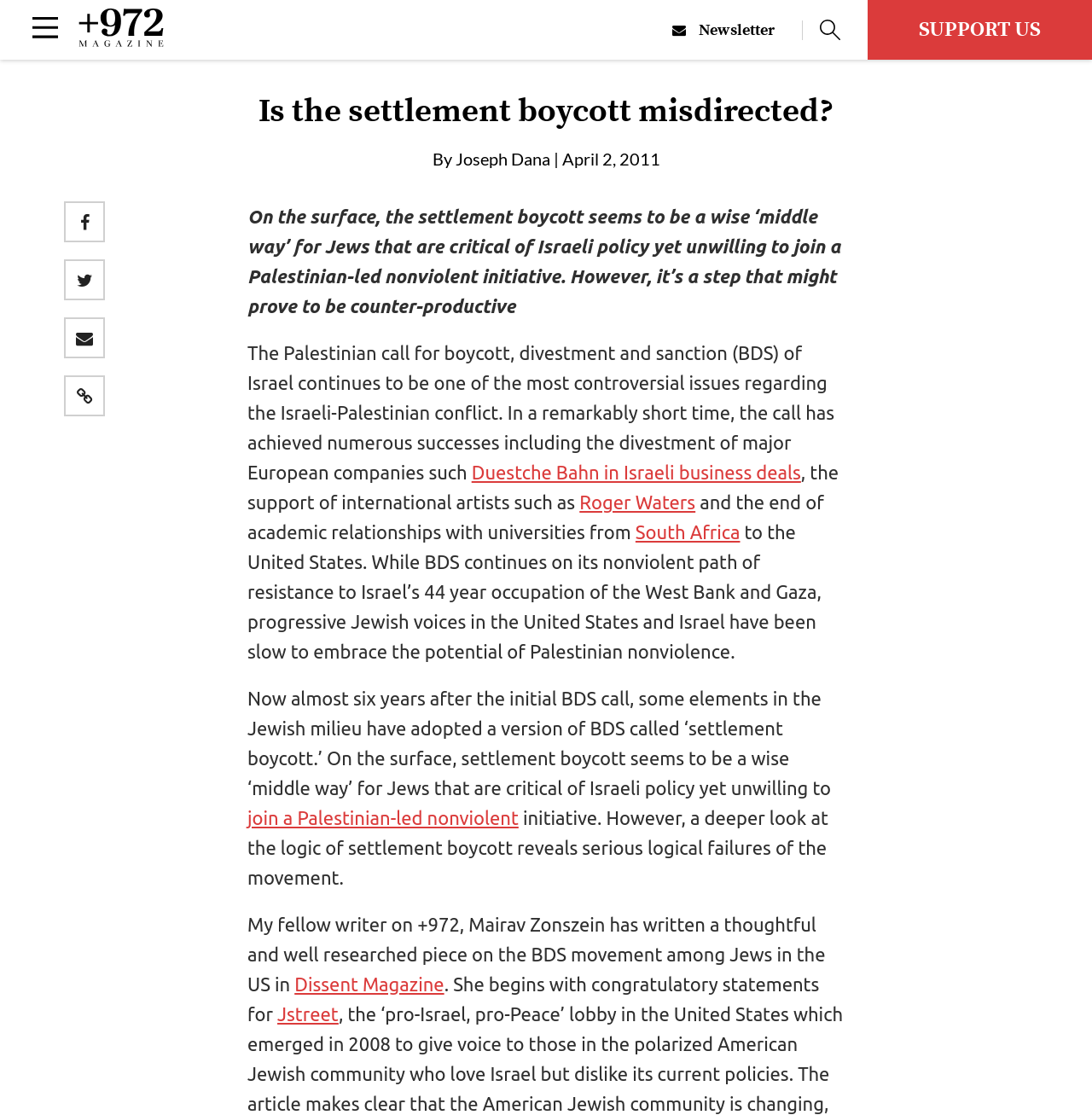What is the date of the article?
Please utilize the information in the image to give a detailed response to the question.

The date of the article can be found below the title of the article, where it is written in a smaller font size.